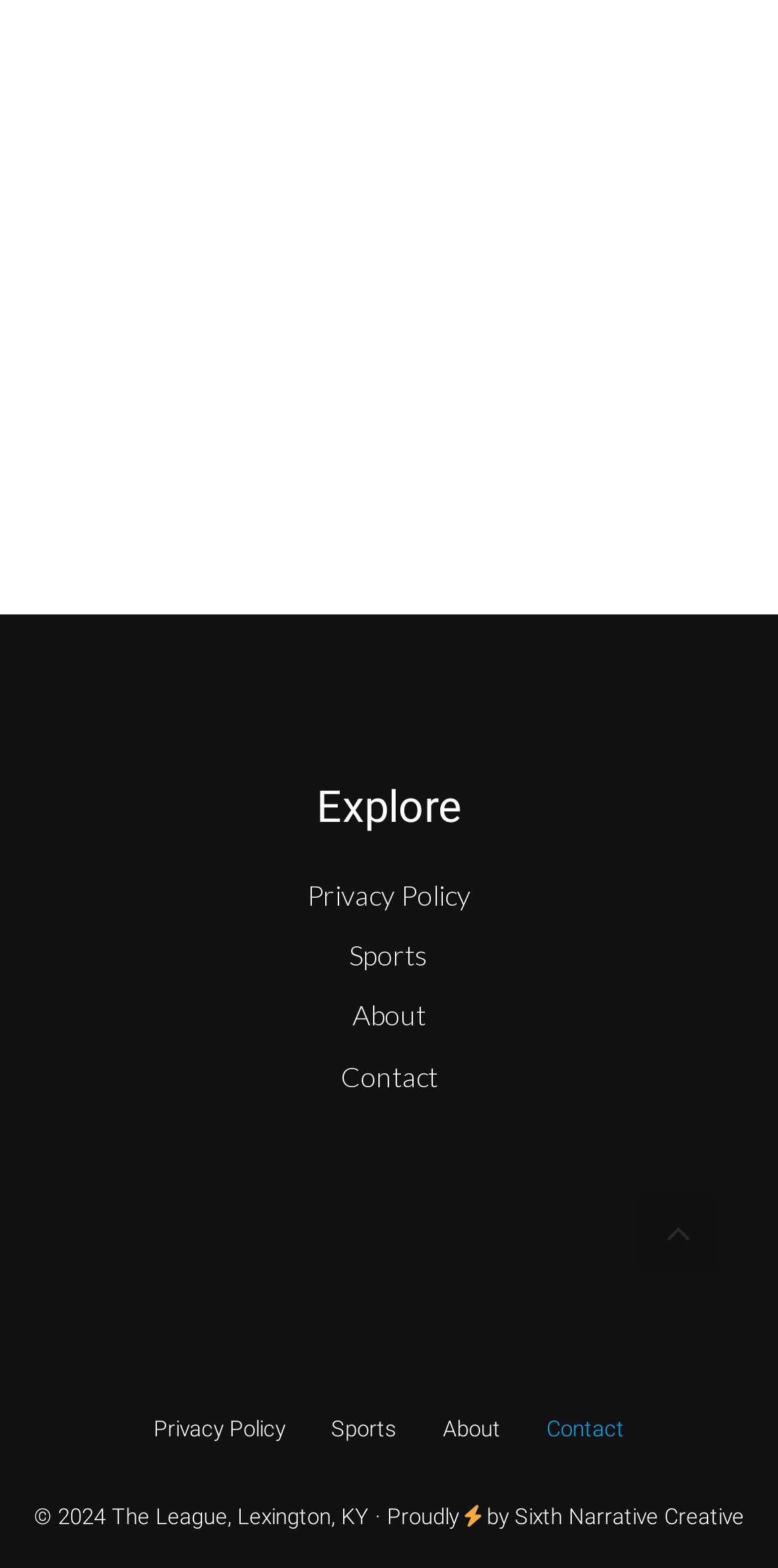Provide a short, one-word or phrase answer to the question below:
What is the name of the creative agency credited at the bottom?

Sixth Narrative Creative